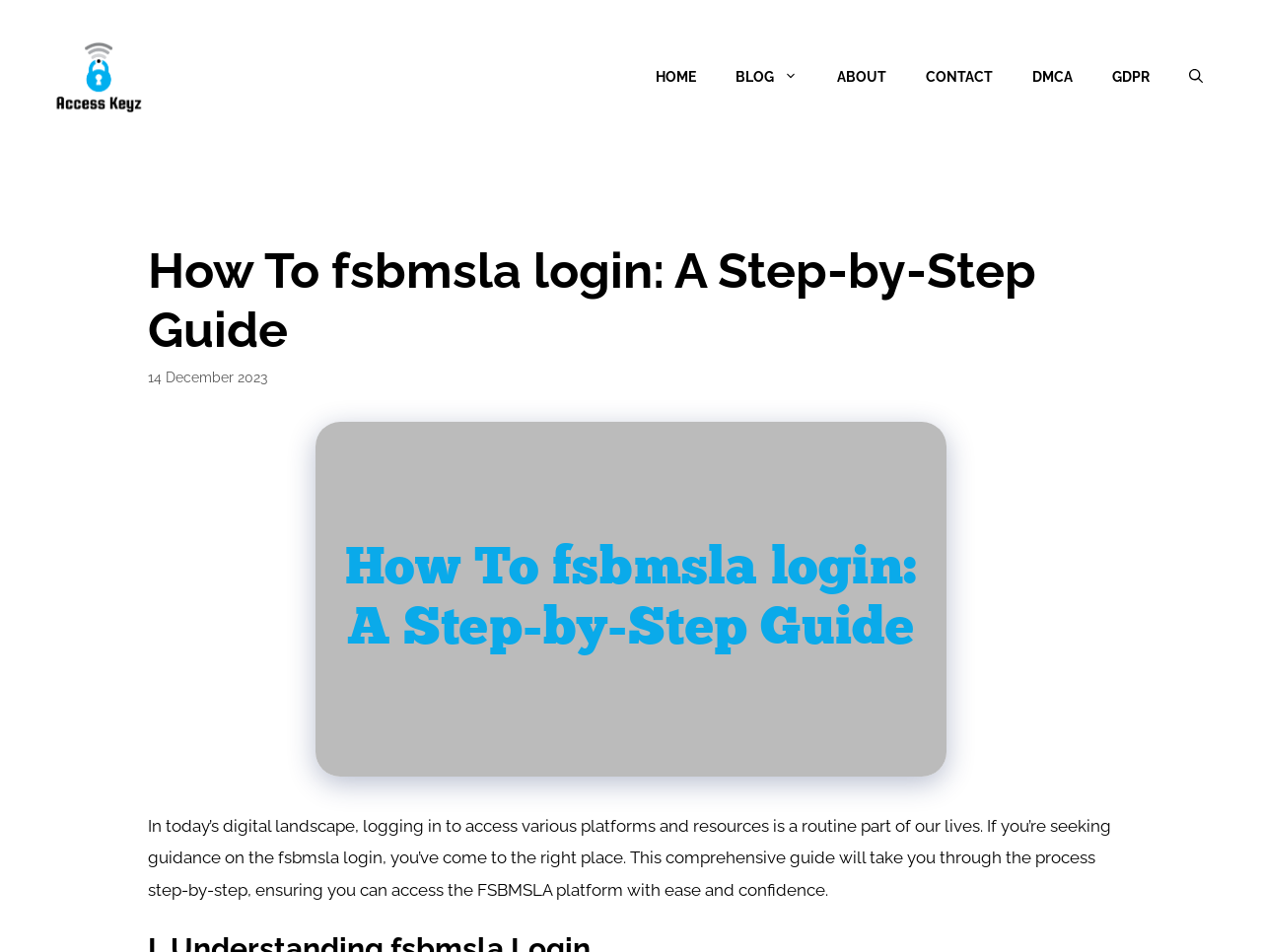Please respond to the question using a single word or phrase:
What is the date of the article?

14 December 2023